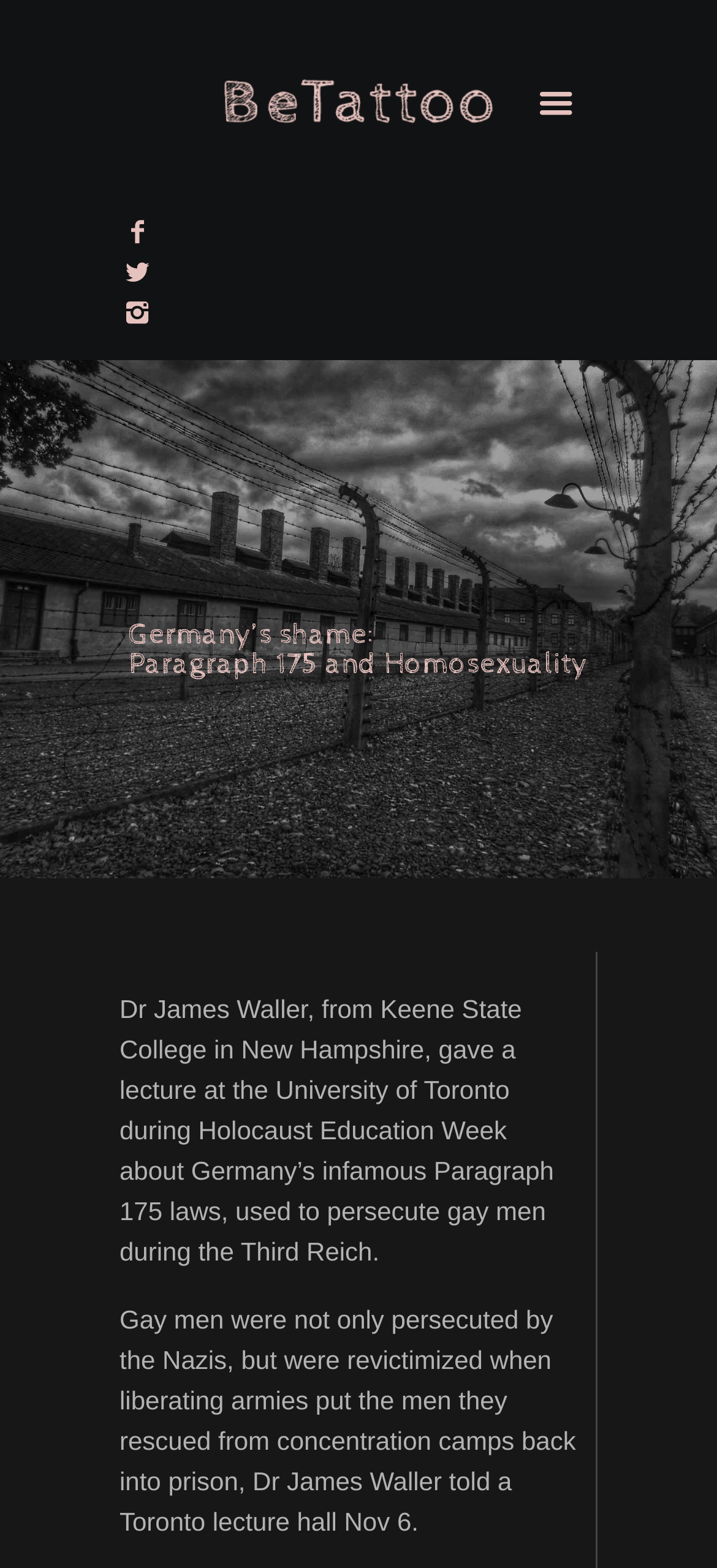Identify the bounding box for the described UI element: "title="Facebook"".

[0.167, 0.138, 0.217, 0.157]